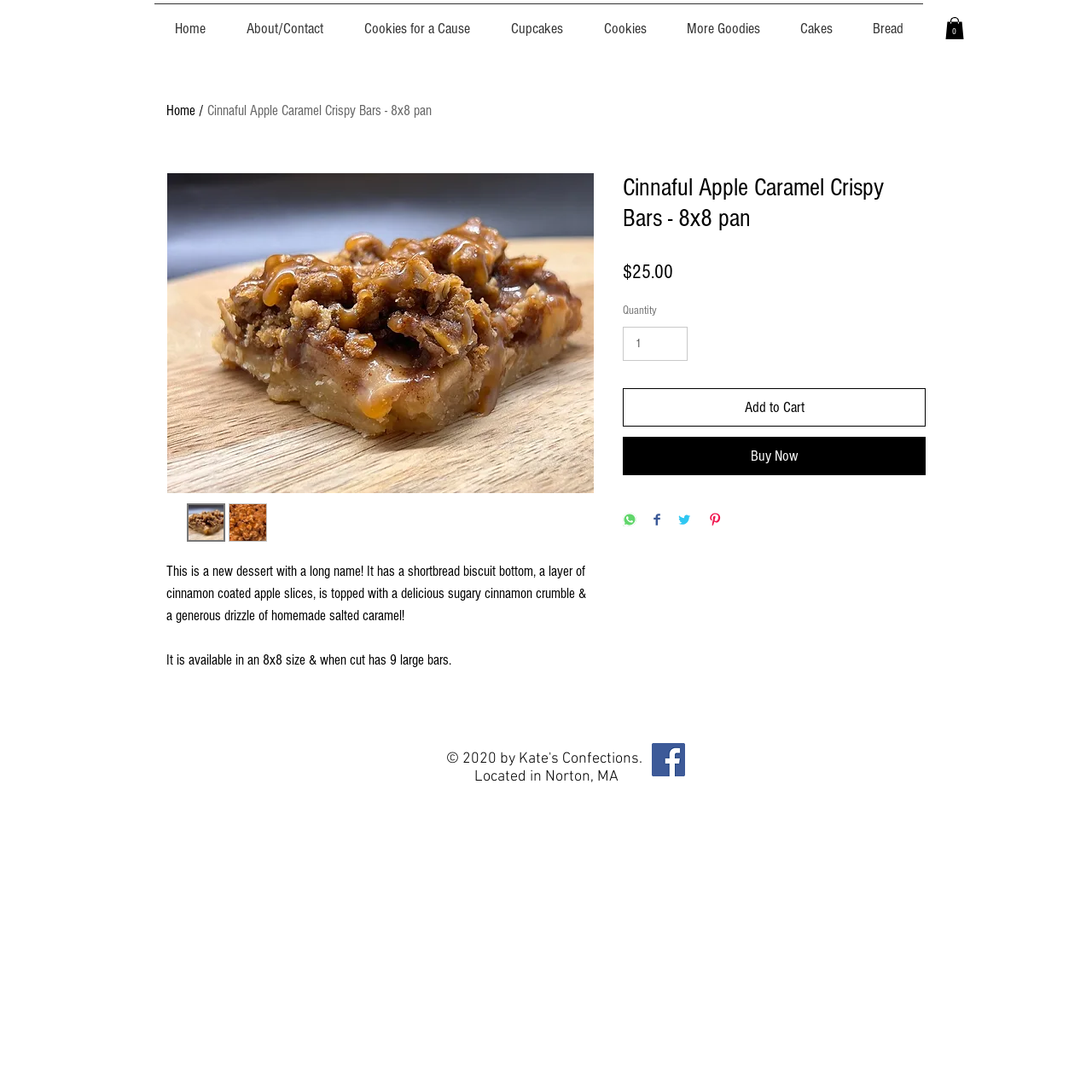Can you locate the main headline on this webpage and provide its text content?

Cinnaful Apple Caramel Crispy Bars - 8x8 pan